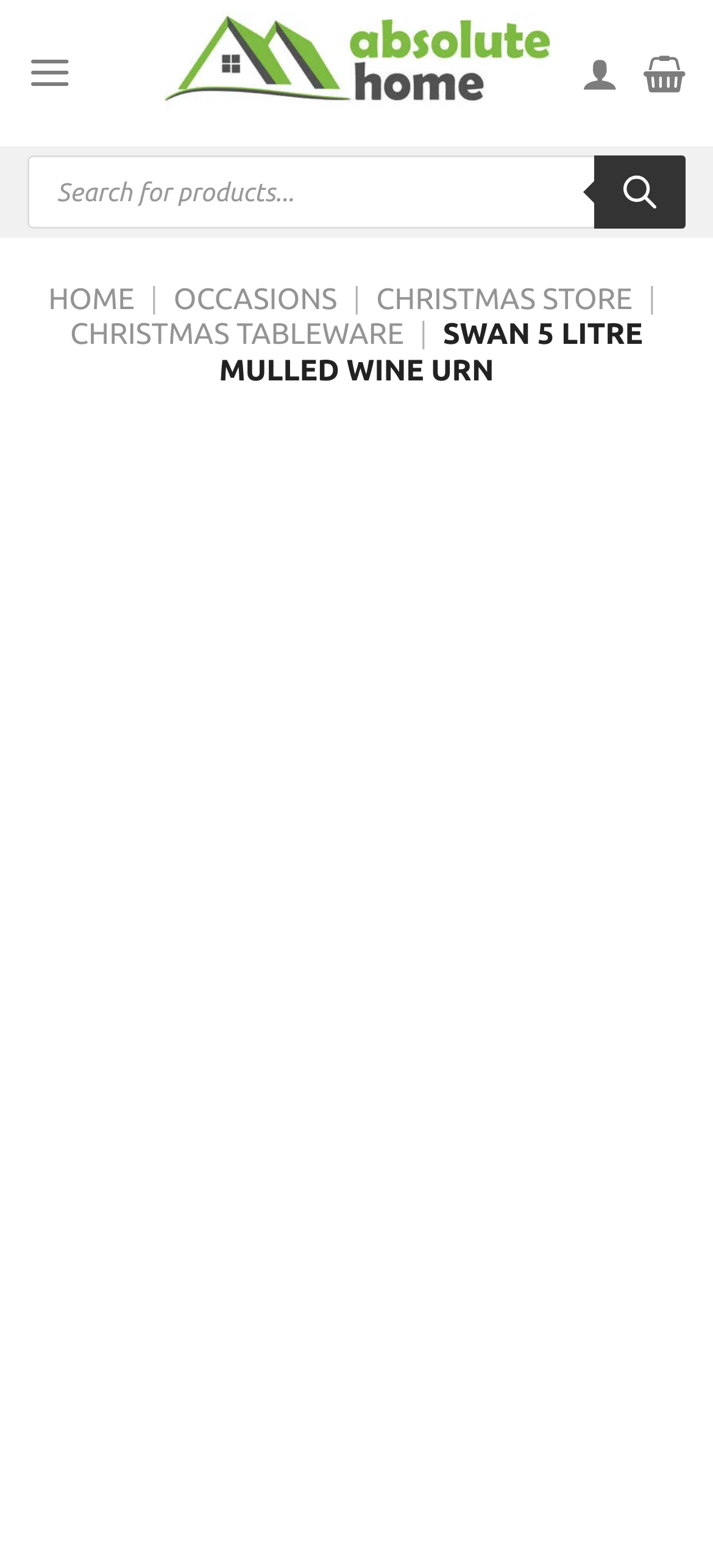Find the bounding box coordinates of the clickable area required to complete the following action: "open menu".

[0.038, 0.018, 0.103, 0.076]